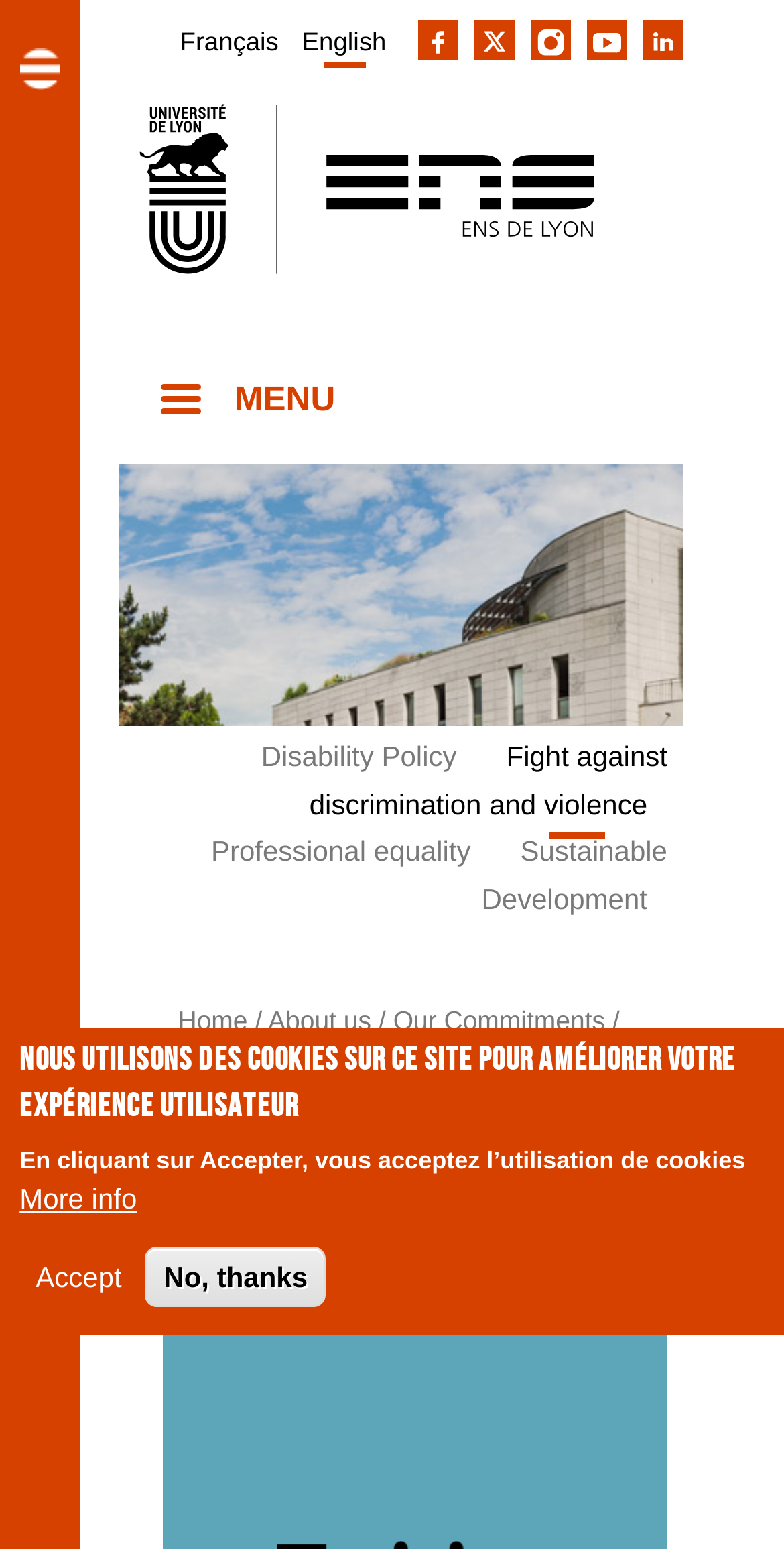Carefully examine the image and provide an in-depth answer to the question: How many links are available in the site header?

I counted the number of links in the site header section and found 7 links with text 'Français', 'English', 'The ENS de Lyon on Facebook', 'The ENS de Lyon on X', 'The ENS de Lyon on Instagram', 'The ENS de Lyon on Youtube', and 'The ENS de Lyon on Linkedin'.